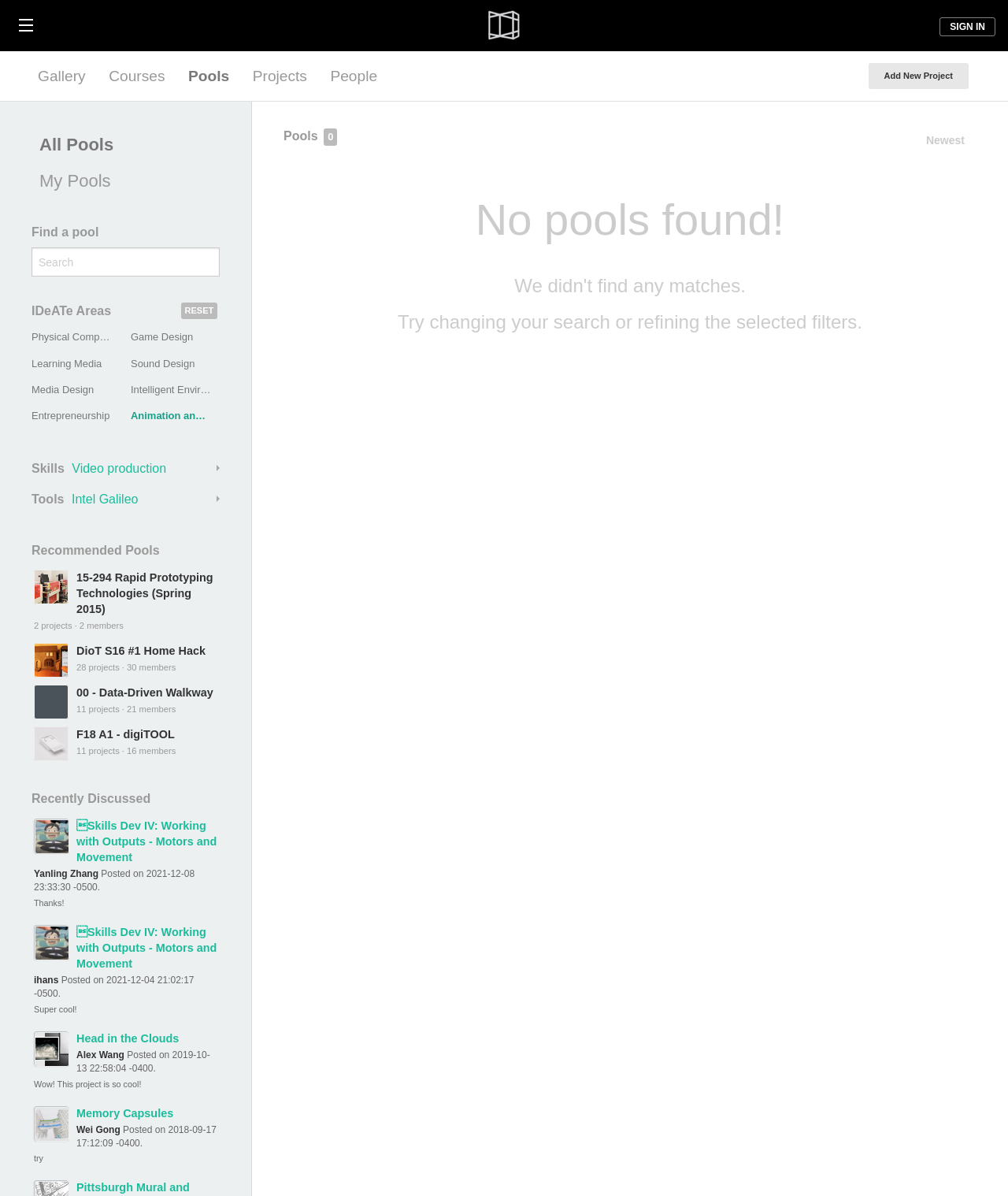Identify the bounding box coordinates of the clickable section necessary to follow the following instruction: "View all pools". The coordinates should be presented as four float numbers from 0 to 1, i.e., [left, top, right, bottom].

[0.031, 0.108, 0.209, 0.135]